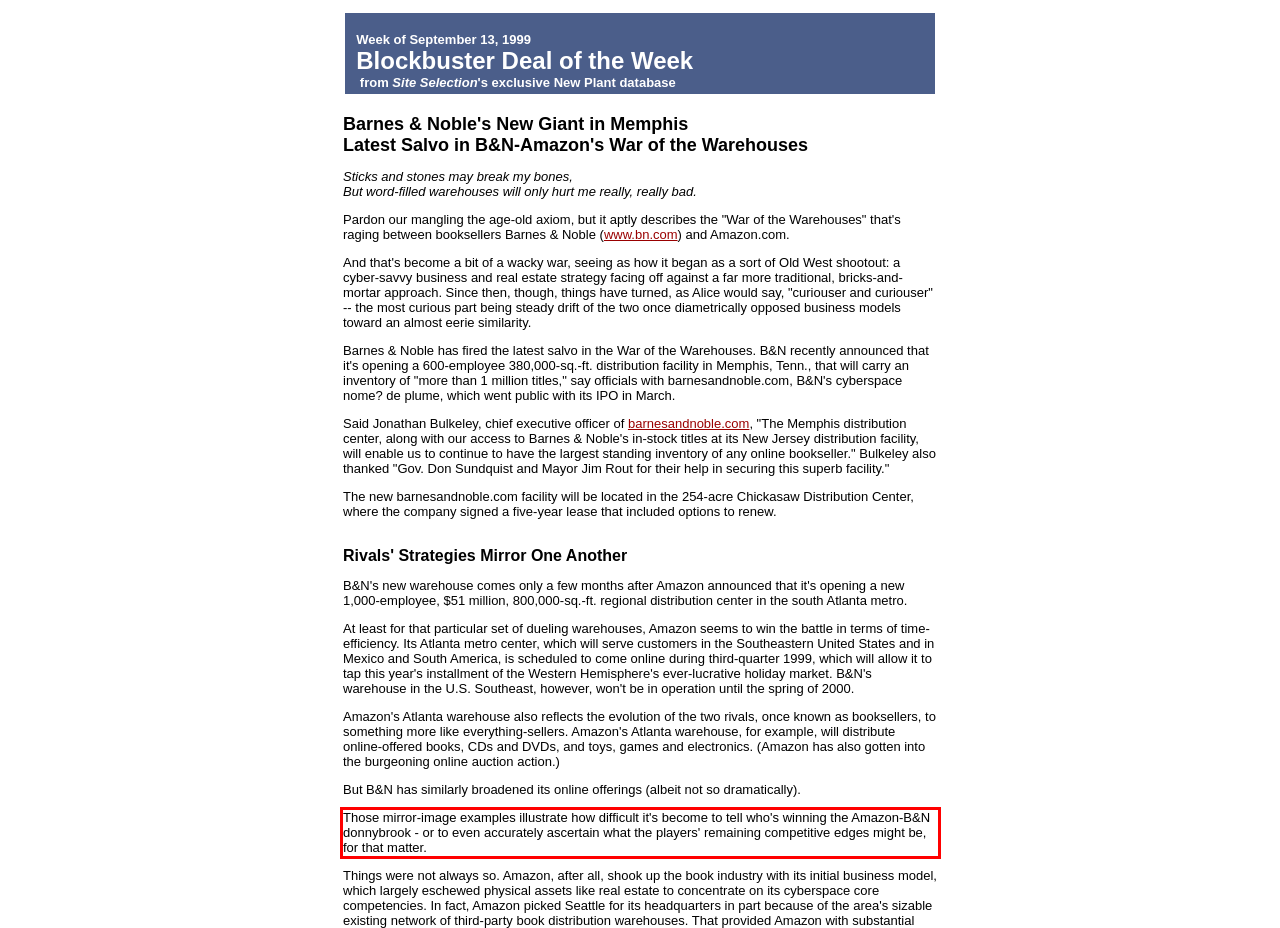Review the screenshot of the webpage and recognize the text inside the red rectangle bounding box. Provide the extracted text content.

Those mirror-image examples illustrate how difficult it's become to tell who's winning the Amazon-B&N donnybrook - or to even accurately ascertain what the players' remaining competitive edges might be, for that matter.